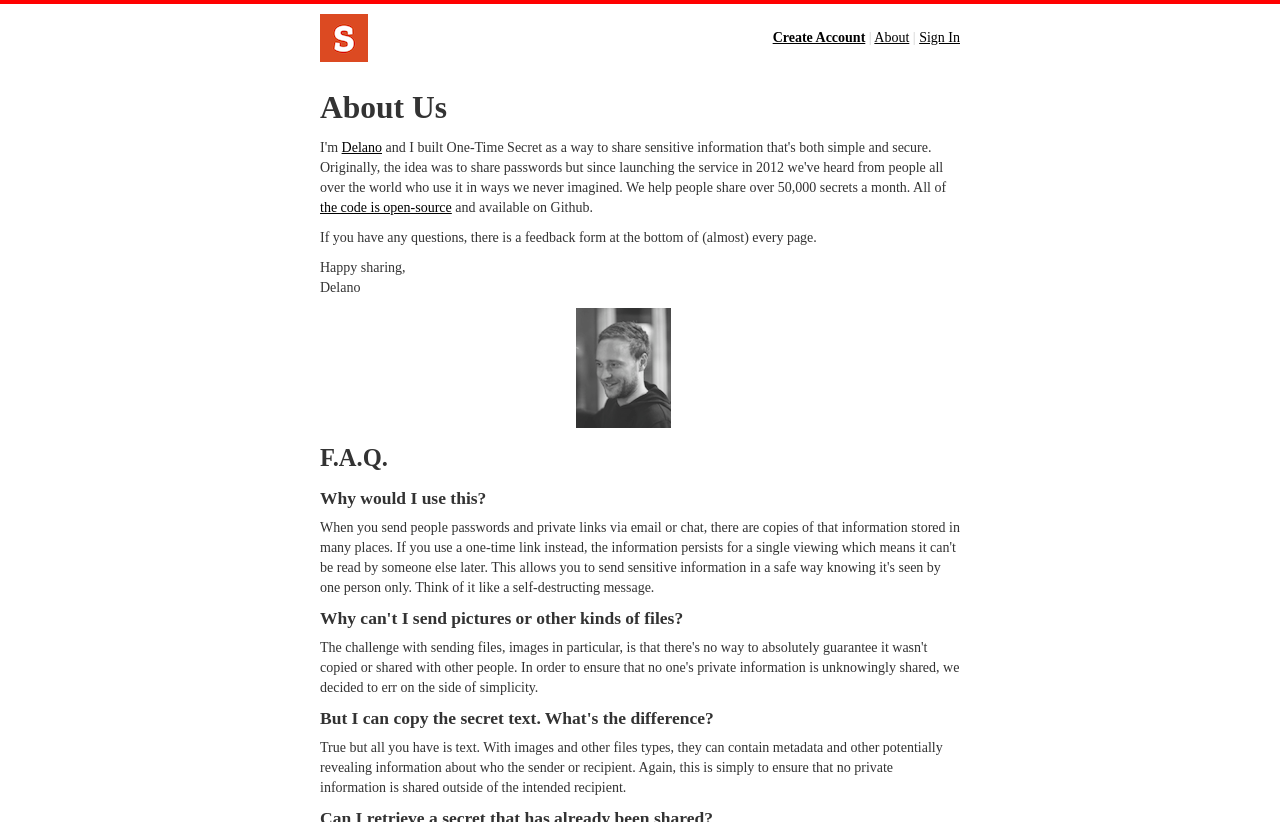What is the name of the creator of this website?
Can you provide an in-depth and detailed response to the question?

I found the answer by looking at the link 'Delano Mandelbaum' which is associated with an image, and also the static text 'Delano' appears multiple times on the page, indicating that Delano is the creator of this website.